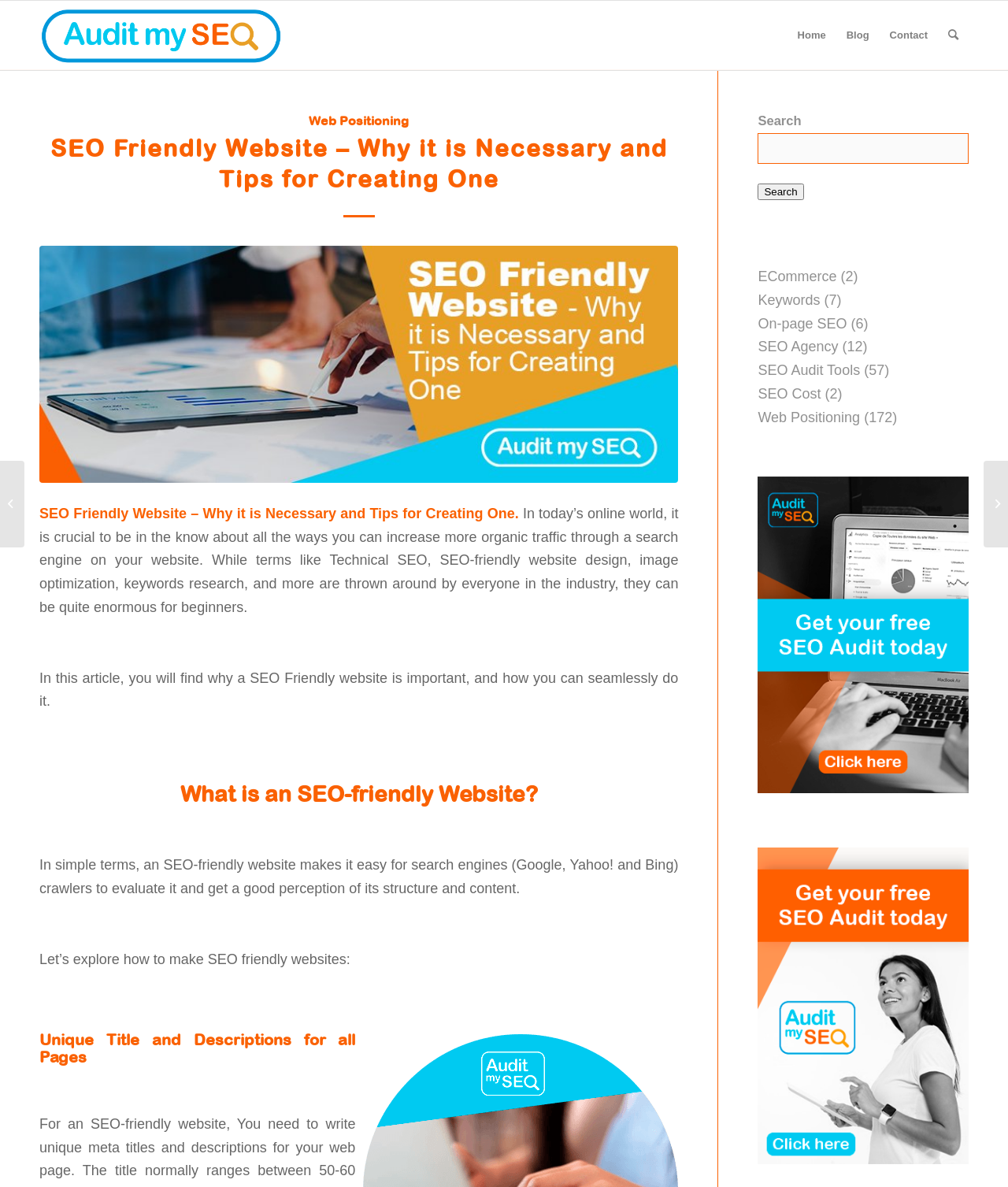Craft a detailed narrative of the webpage's structure and content.

This webpage is about creating an SEO-friendly website, with a focus on its importance and tips for implementation. At the top, there is a navigation bar with links to "Home", "Blog", "Contact", and "Search". Below the navigation bar, there is a header section with a link to "Web Positioning" and a heading that matches the meta description.

The main content of the webpage is divided into sections, each with a heading and descriptive text. The first section introduces the concept of an SEO-friendly website, explaining its importance and how it can increase organic traffic. The second section defines what an SEO-friendly website is and how it can be achieved.

The webpage also features a list of links to related topics, such as "Unique Title and Descriptions for all Pages", "ECommerce", "Keywords", "On-page SEO", "SEO Agency", "SEO Audit Tools", "SEO Cost", and "Web Positioning". Each link has a corresponding number in parentheses, indicating the number of related articles or resources.

There are two figures or images on the right side of the webpage, which appear to be related to SEO metrics and breadcrumbs. Additionally, there are two links at the bottom of the webpage, one to "14 Essential SEO Metrics You Must Track" and another to "Audit My SEO - Breadcrumbs What Are Breadcrumbs & How To Use Them For Effective SEO".